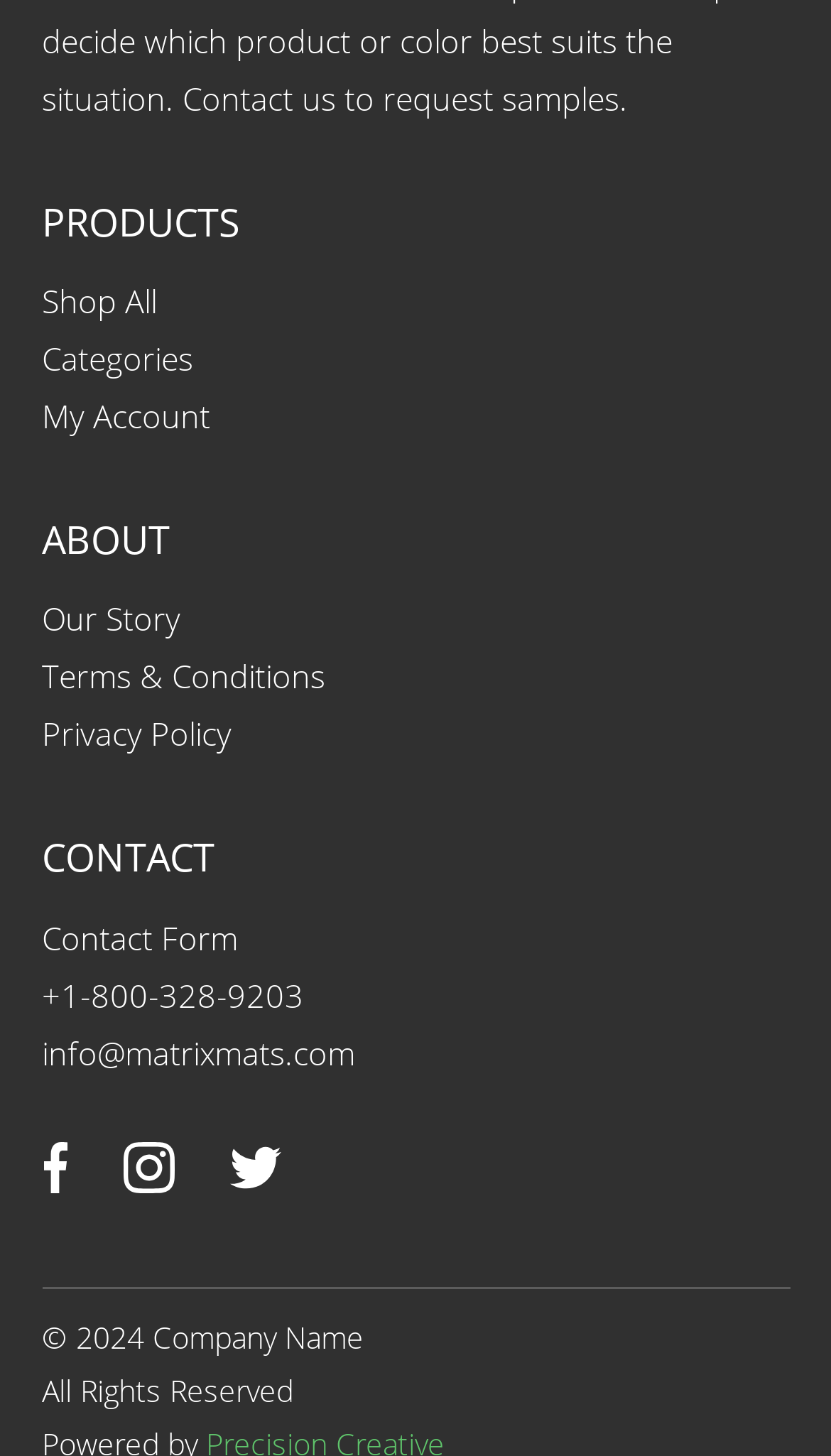Give a short answer using one word or phrase for the question:
What is the company's contact phone number?

+1-800-328-9203